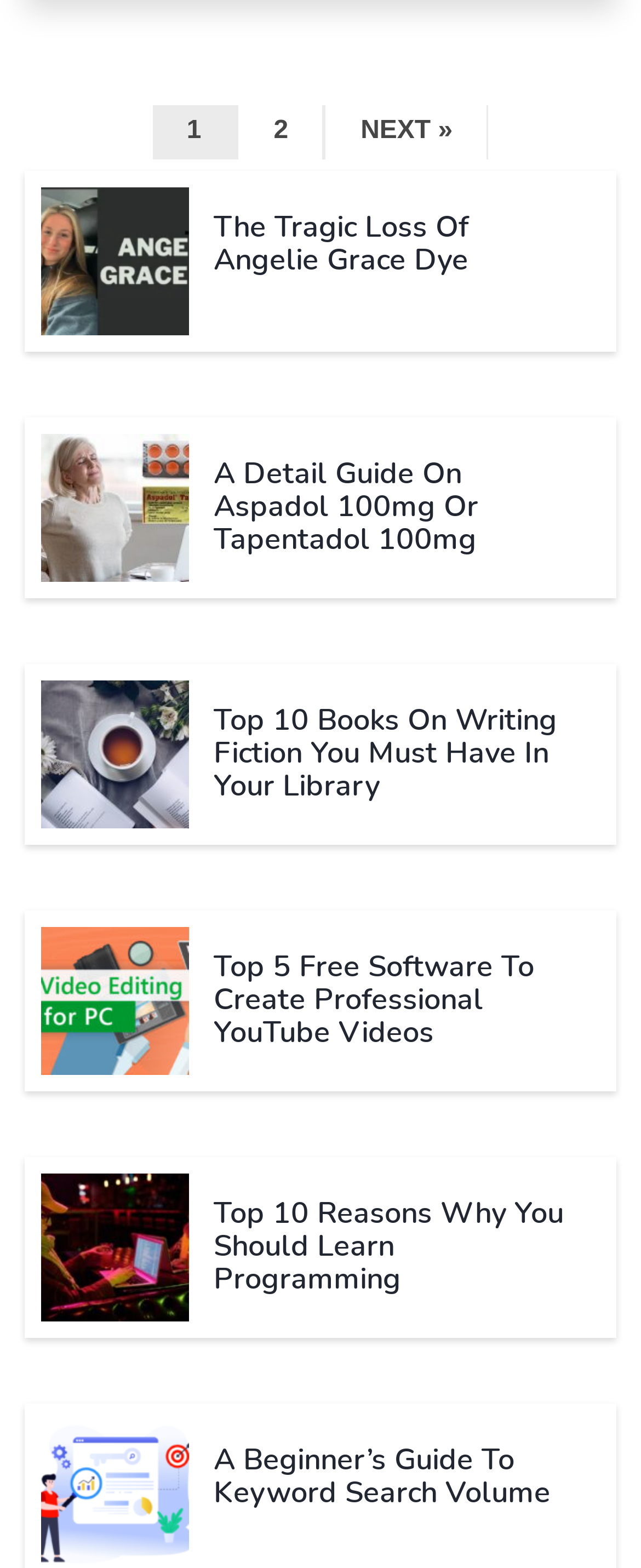Determine the bounding box coordinates for the element that should be clicked to follow this instruction: "click on the 'NEXT »' link". The coordinates should be given as four float numbers between 0 and 1, in the format [left, top, right, bottom].

[0.506, 0.067, 0.763, 0.102]